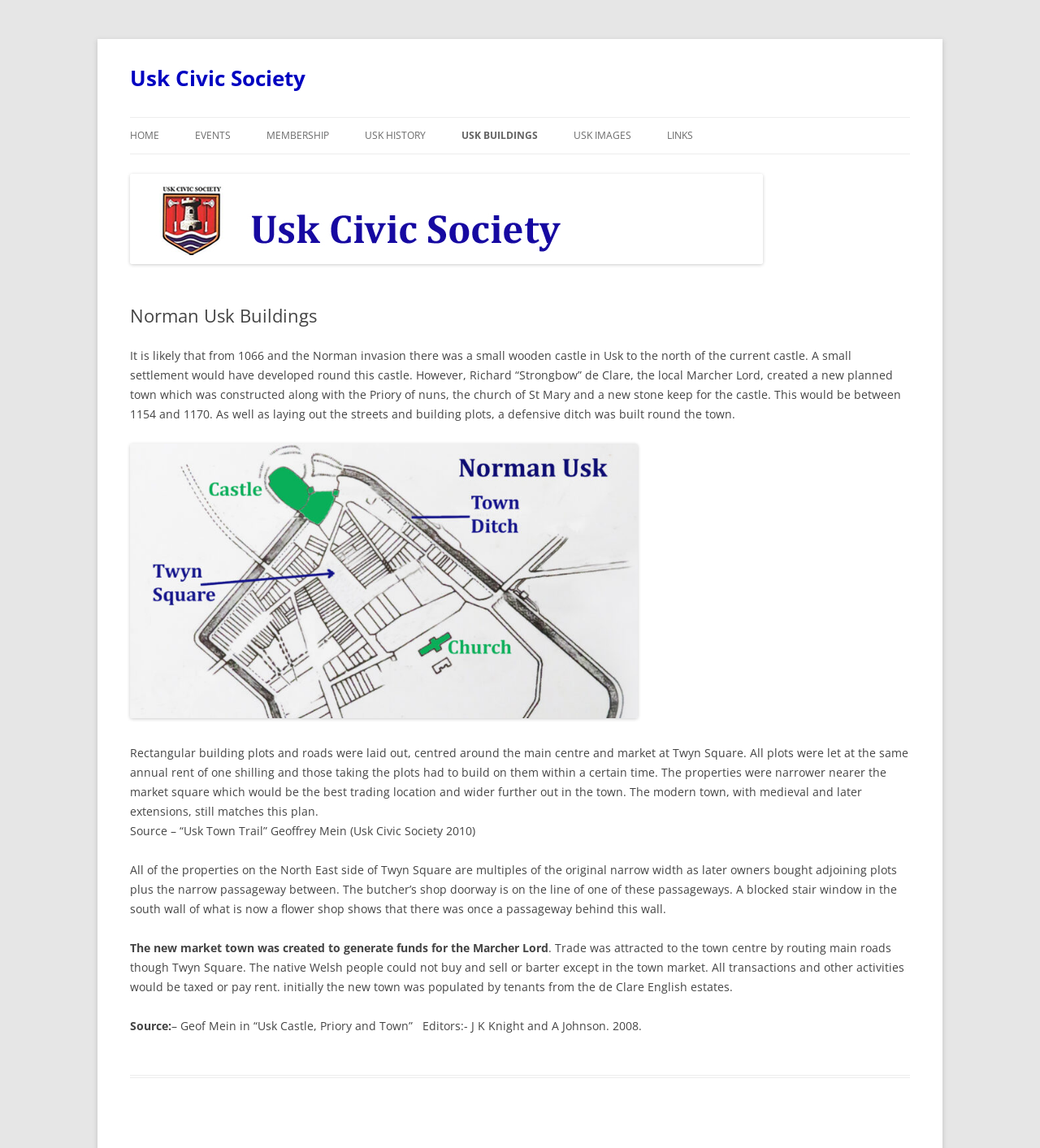Offer a meticulous caption that includes all visible features of the webpage.

The webpage is about Norman Usk Buildings and is provided by the Usk Civic Society. At the top, there is a heading "Usk Civic Society" with a link to the society's page. Below it, there is a link to skip to the content. 

On the top-left side, there is a navigation menu with links to different pages, including "HOME", "EVENTS", "MEMBERSHIP", "USK HISTORY", and "USK BUILDINGS". Below this menu, there is a list of links to specific buildings in Usk, such as "USK BRIDGE", "USK CASTLE", "MALT BARN", and "NORMAN USK BUILDINGS". 

On the right side of the navigation menu, there are two more links: "USK IMAGES" and "LINKS". 

The main content of the page is an article about Norman Usk Buildings. The article starts with a heading "Norman Usk Buildings" and then describes the history of the town, including the Norman invasion and the creation of a new planned town by Richard "Strongbow" de Clare. The article explains how the town was laid out, with rectangular building plots and roads centered around the main market square, Twyn Square. 

The article continues to describe how the properties were let at the same annual rent and how the modern town still matches the original plan. There are also references to sources, including "Usk Town Trail" by Geoffrey Mein and "Usk Castle, Priory and Town" edited by J K Knight and A Johnson.